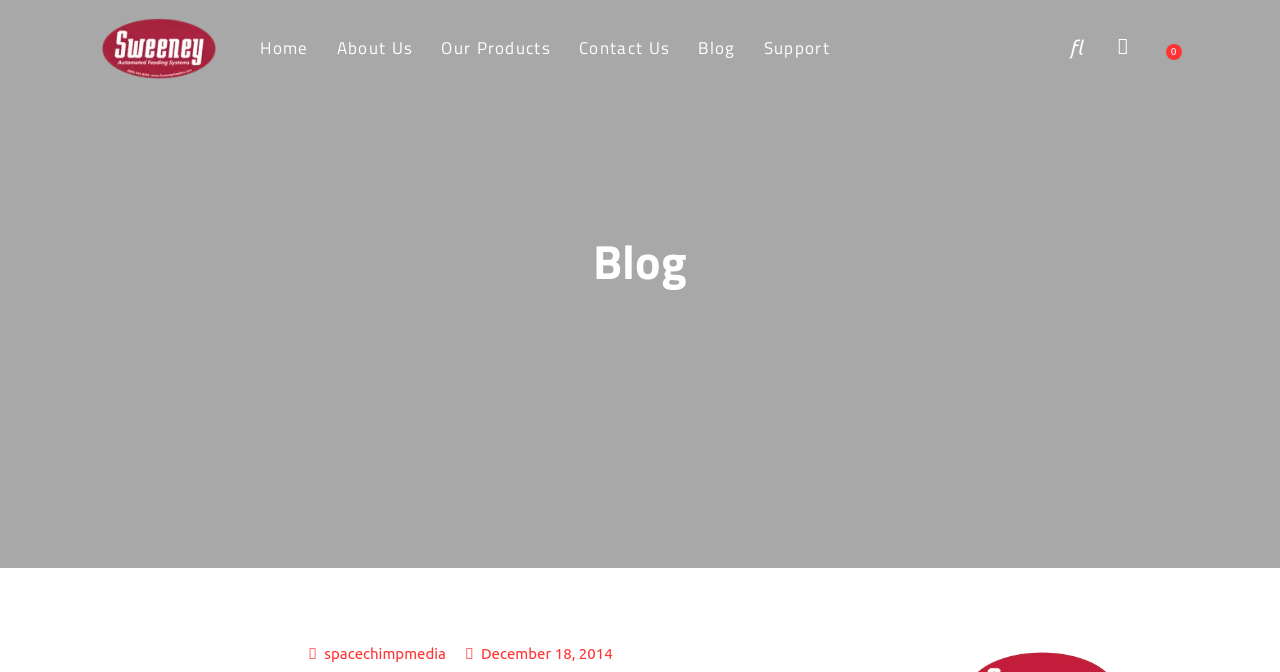Deliver a detailed narrative of the webpage's visual and textual elements.

The webpage is about late December deer hunting, with a focus on preparation and strategy. At the top left, there is a navigation menu with links to "Home", "About Us", "Our Products", "Contact Us", "Blog", and "Support". These links are aligned horizontally and take up about a quarter of the screen width. 

To the right of the navigation menu, there is a search bar with a search box labeled "Search". Below the navigation menu, there is a title "Blog" in a larger font size. 

On the bottom left, there are two links: "spacechimpmedia" and a date "December 18, 2014". The date link has a timestamp associated with it. 

On the top right, there is a cart icon with the text "0 Cart", indicating that the cart is empty. There is also a small link icon next to it.